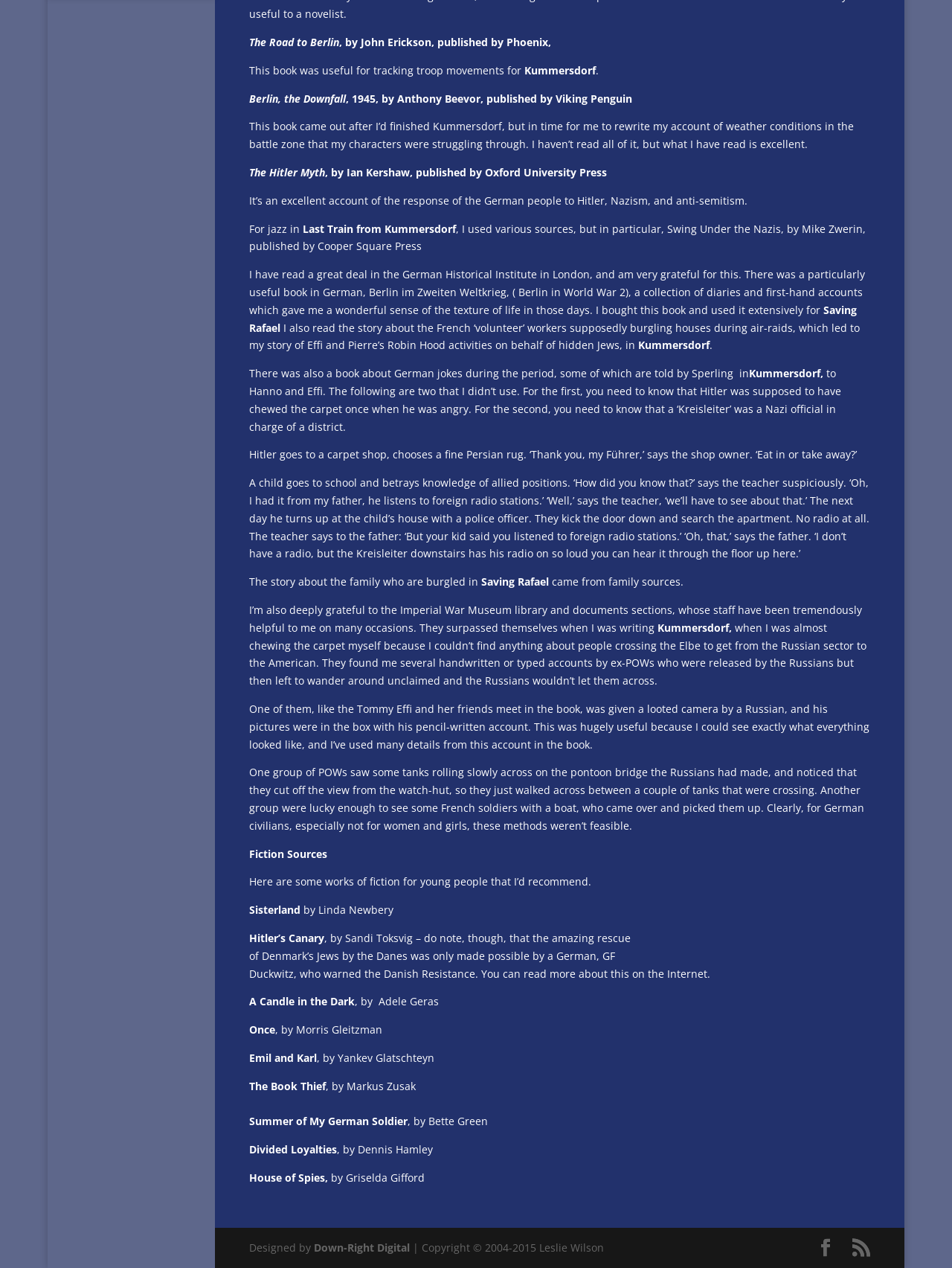What is the name of the book that came out after Kummersdorf?
Please answer the question with a single word or phrase, referencing the image.

Berlin, the Downfall